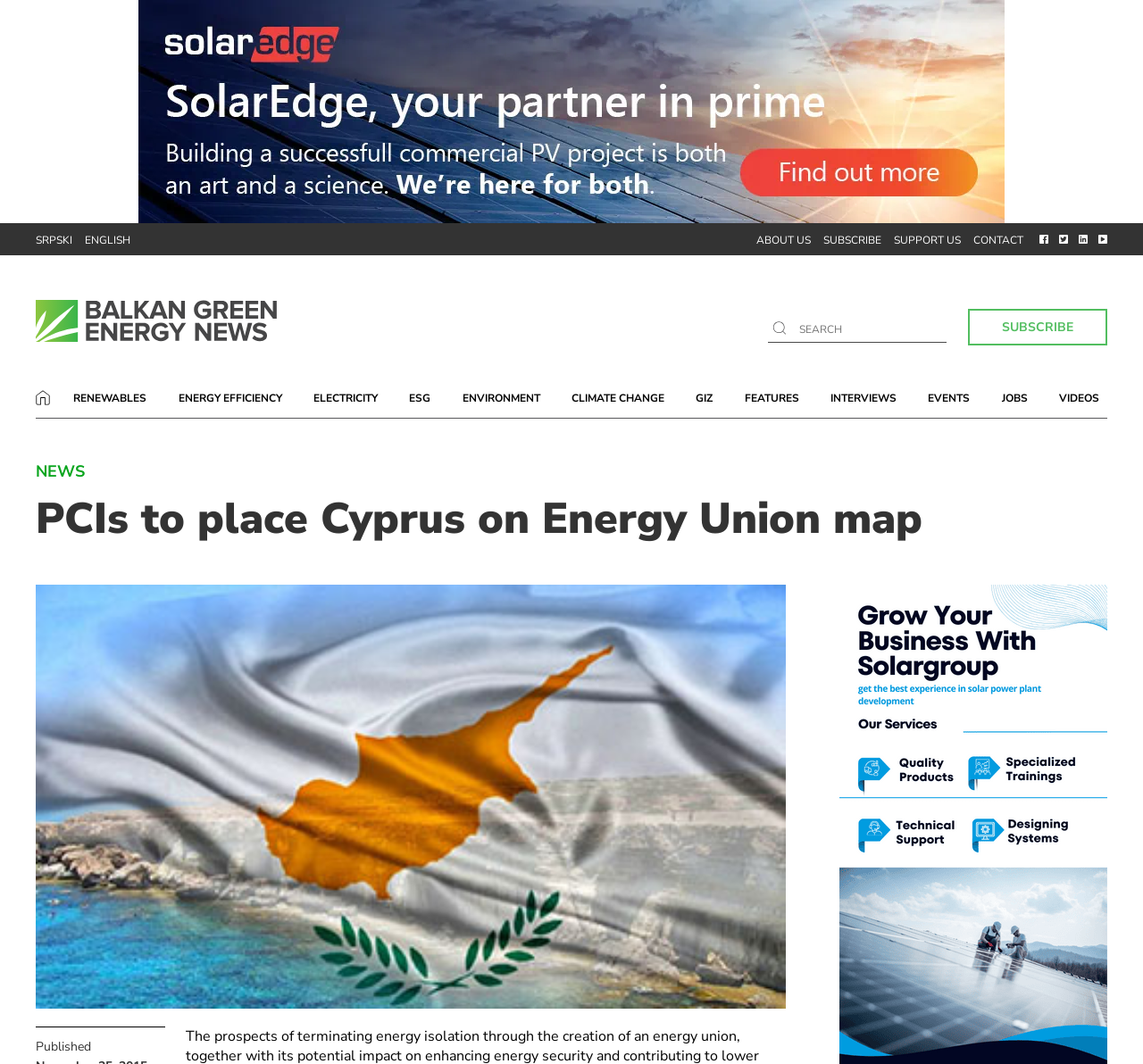Explain the webpage's layout and main content in detail.

The webpage appears to be a news article or blog post focused on energy-related topics. At the top, there is a prominent heading "PCIs to place Cyprus on Energy Union map" which suggests the main topic of the article. 

Below the heading, there are several links and images aligned horizontally, including "SolarEdge A1" with an accompanying image, and language selection options "SRPSKI" and "ENGLISH". Further to the right, there are links to "ABOUT US", "SUBSCRIBE", "SUPPORT US", and "CONTACT". 

On the top-right corner, there are five small images with corresponding links, possibly representing social media or sharing options. Below these, there is a search bar with a "SEARCH" label and a "SUBSCRIBE" button.

The main navigation menu is located below the search bar, with links to various topics such as "HOME", "RENEWABLES", "ENERGY EFFICIENCY", "ELECTRICITY", and others. 

The main content of the article appears below the navigation menu, although the exact text is not specified. At the bottom of the page, there is a "Published" label, indicating the publication date of the article. There are also several images scattered throughout the page, but their content is not specified.